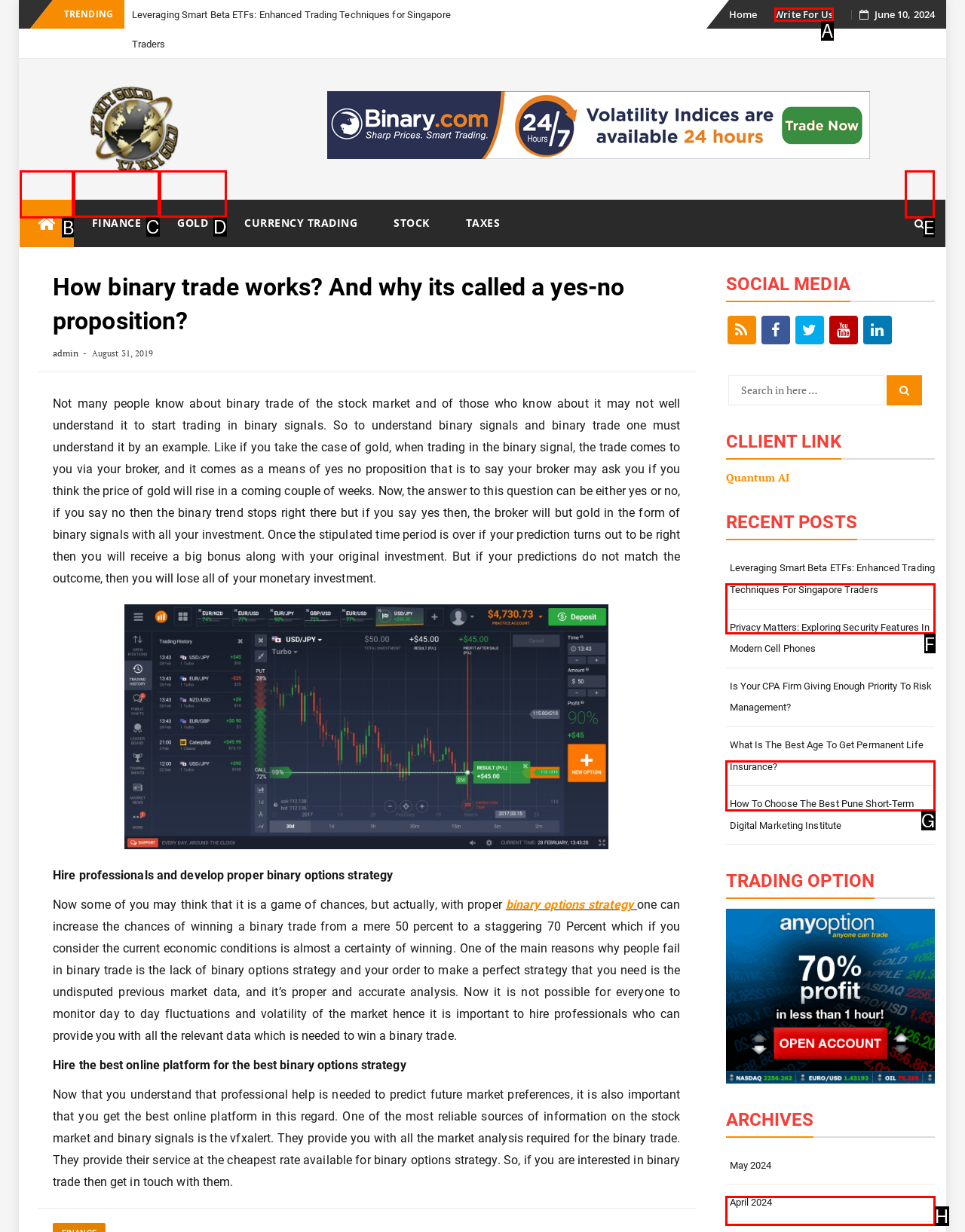Choose the UI element that best aligns with the description: parent_node: Skip to content
Respond with the letter of the chosen option directly.

E